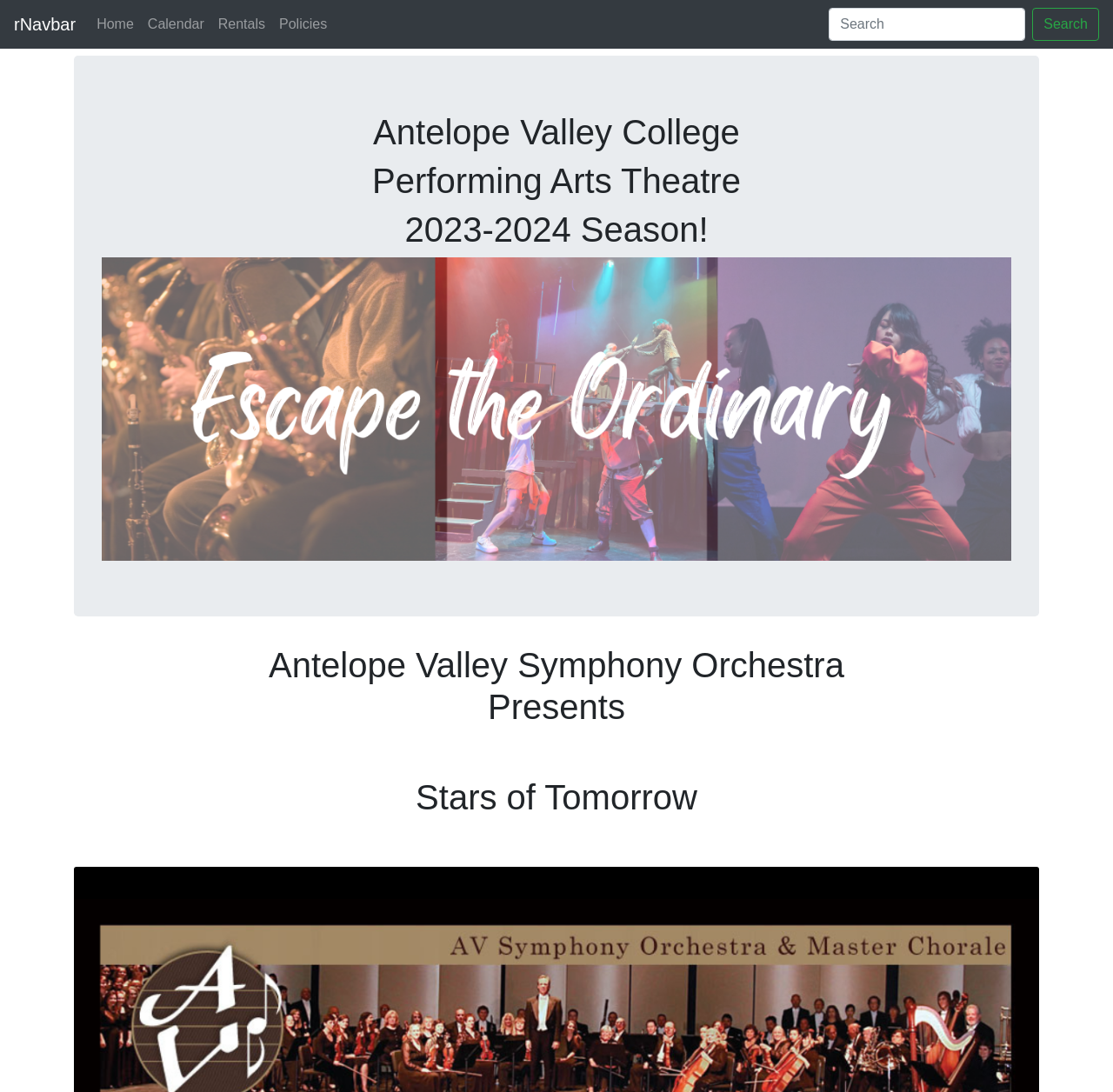Determine the bounding box for the UI element described here: "Rentals(current)".

[0.19, 0.006, 0.245, 0.038]